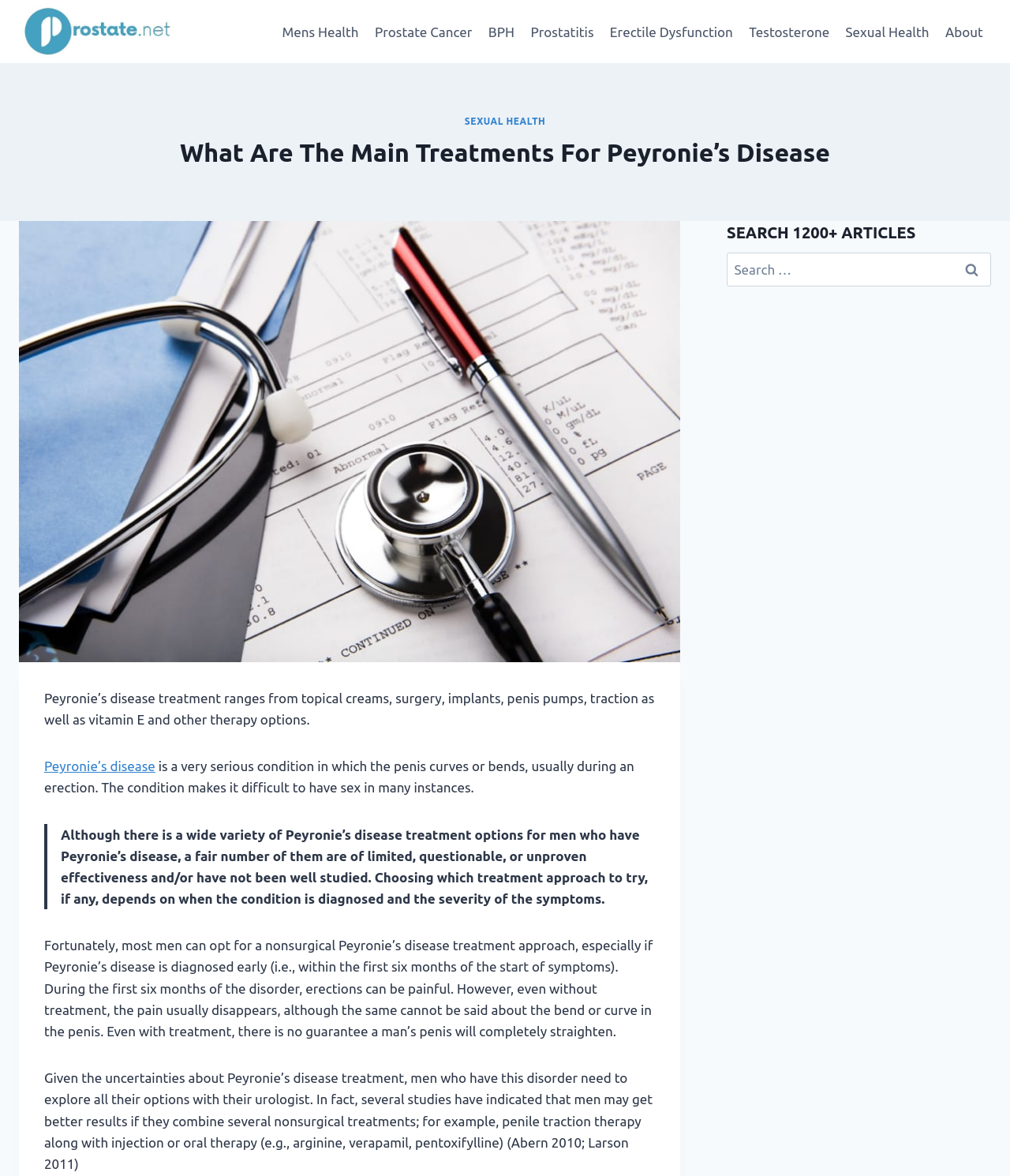Identify the bounding box coordinates of the clickable region required to complete the instruction: "Search for a topic". The coordinates should be given as four float numbers within the range of 0 and 1, i.e., [left, top, right, bottom].

[0.72, 0.215, 0.981, 0.244]